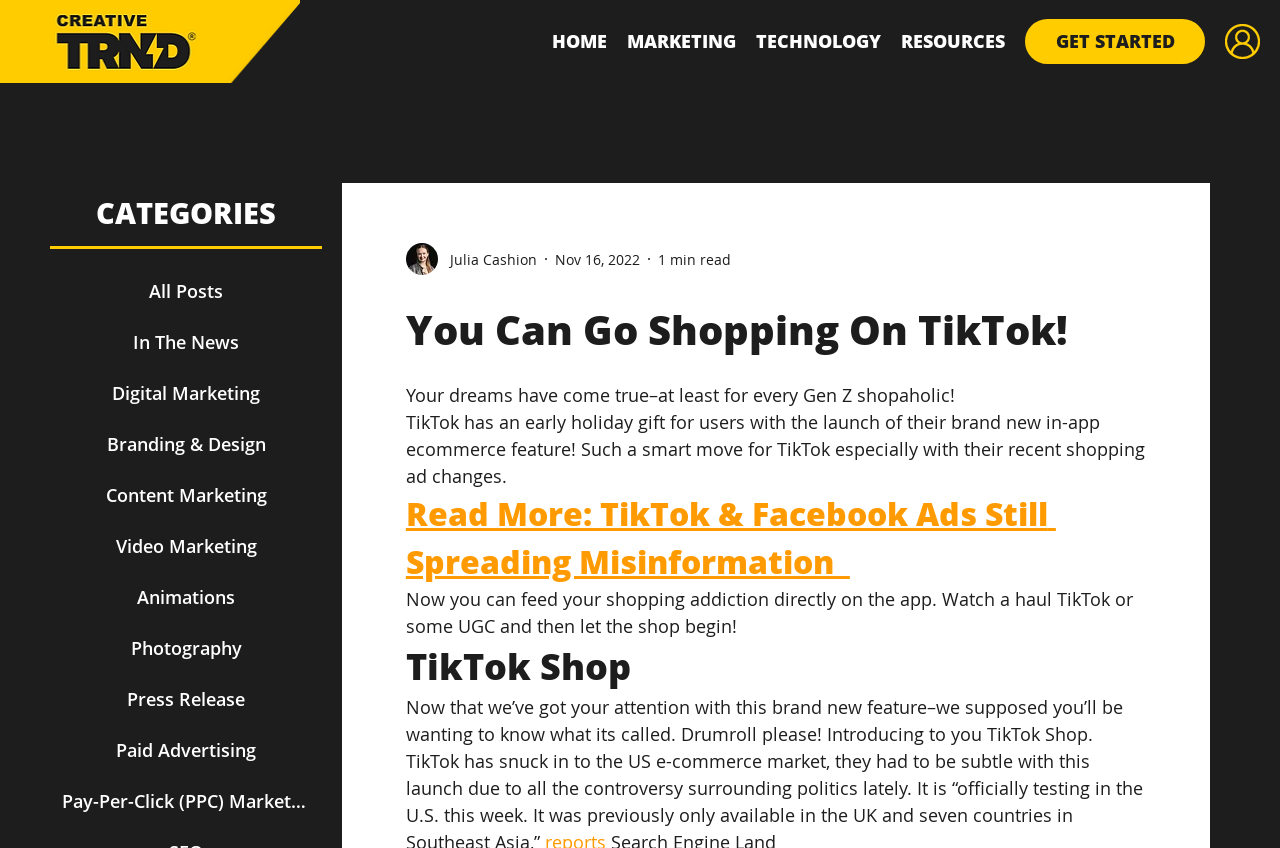Create a detailed description of the webpage's content and layout.

This webpage appears to be a blog post or article about TikTok's new in-app ecommerce feature. At the top of the page, there are several links to different sections of the website, including "HOME", "MARKETING", "TECHNOLOGY", and "RESOURCES". On the right side of the top section, there is a "GET STARTED" button and a user icon with a dropdown menu.

Below the top section, there is a header with the title "You Can Go Shopping On TikTok!" in large font. Underneath the title, there is a writer's profile picture and their name, "Julia Cashion", along with the date "Nov 16, 2022" and a "1 min read" indicator.

The main content of the article is divided into several sections. The first section discusses TikTok's new ecommerce feature, stating that it's a smart move for the company. The second section is a "Read More" link to another article about TikTok and Facebook ads spreading misinformation.

The next section describes the new TikTok Shop feature, allowing users to feed their shopping addiction directly on the app. The article then introduces the TikTok Shop feature, explaining that it's a brand new feature that allows users to shop on the app.

On the left side of the page, there is a sidebar with links to different categories, including "All Posts", "In The News", "Digital Marketing", and several others.